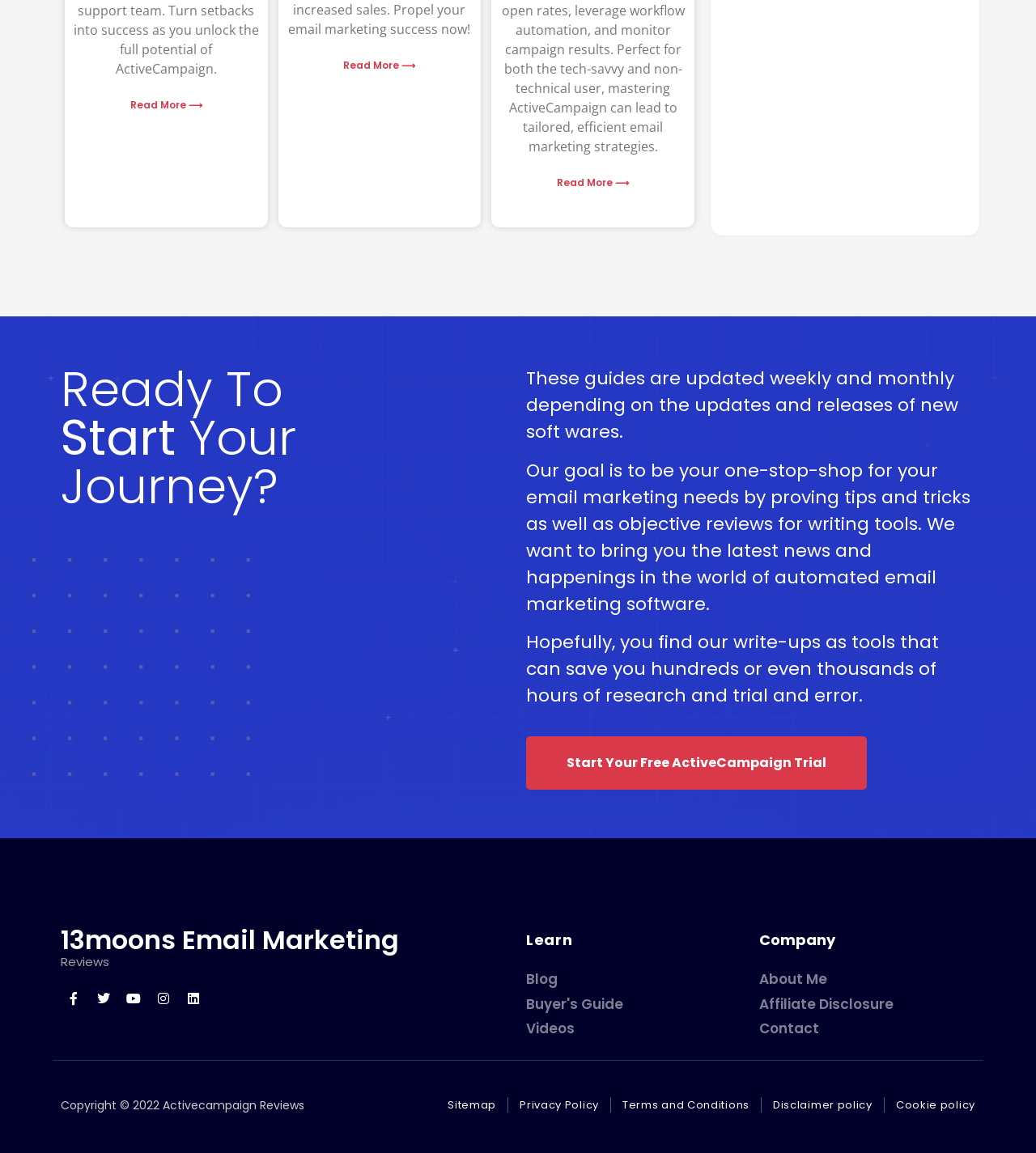Please answer the following question using a single word or phrase: 
What type of content can I find in the 'Learn' section?

Blog, Buyer's Guide, Videos